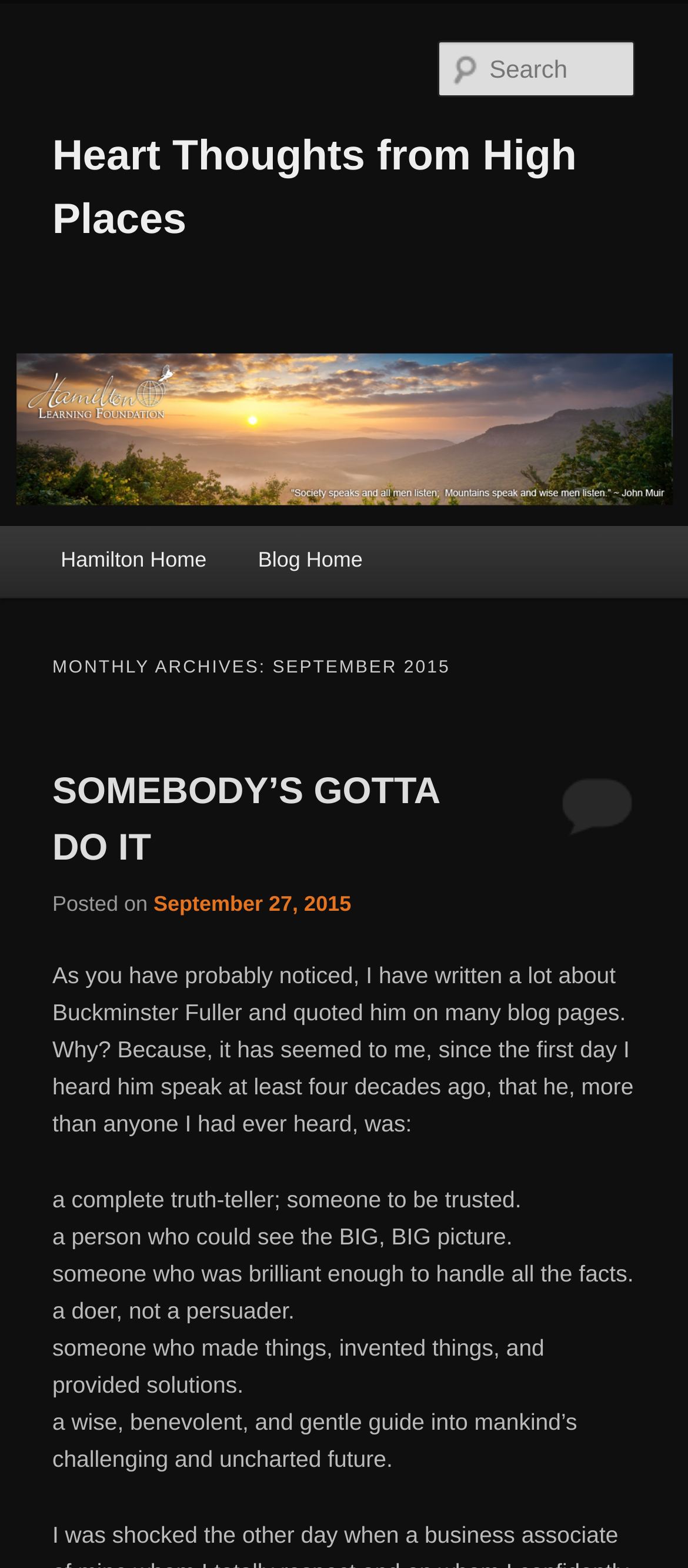Based on the provided description, "Heart Thoughts from High Places", find the bounding box of the corresponding UI element in the screenshot.

[0.076, 0.084, 0.838, 0.155]